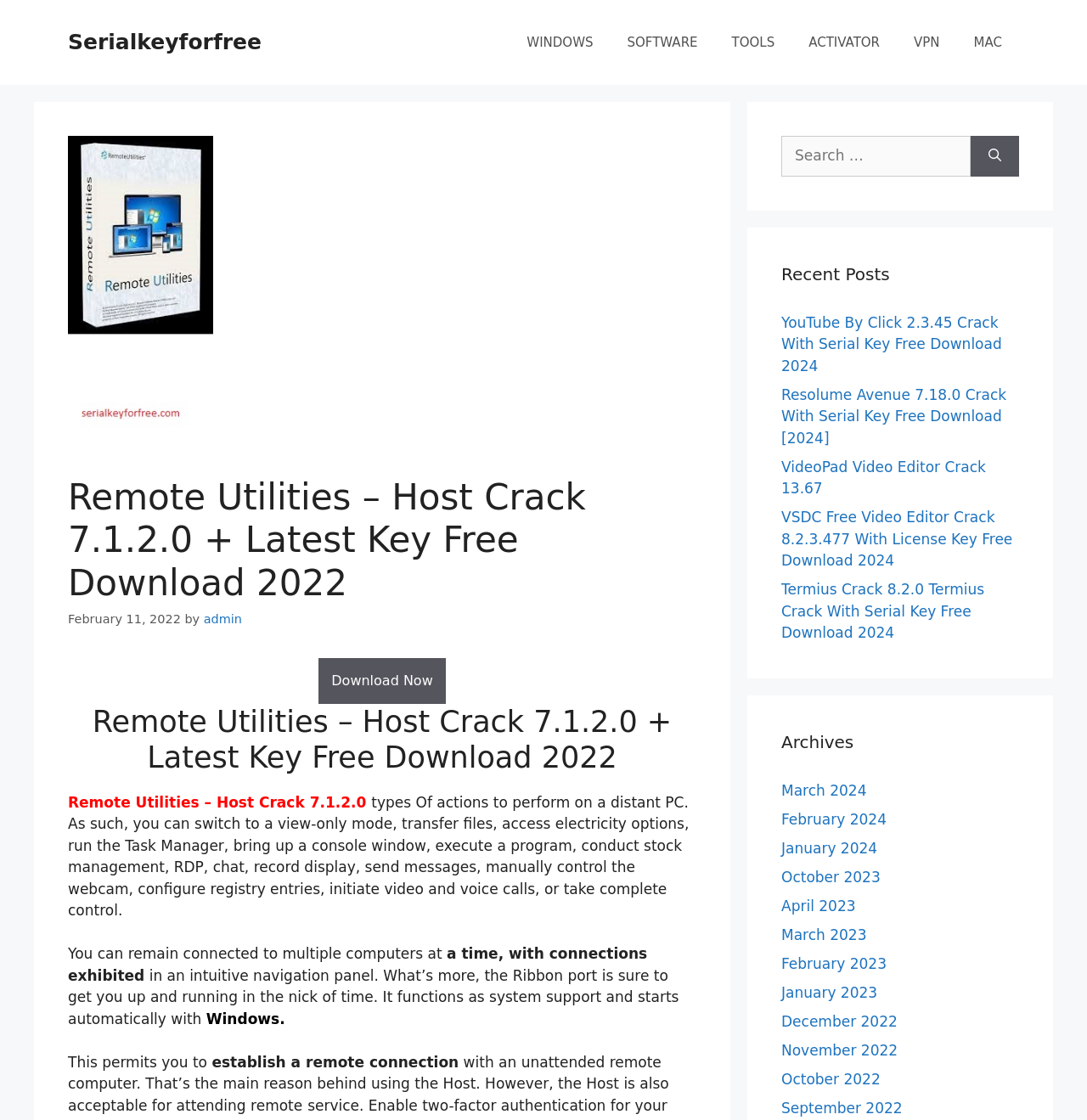Look at the image and write a detailed answer to the question: 
What is the purpose of the Host module?

I found the answer by reading the text that describes the functionality of the Host module, which states that it allows users to 'establish a remote connection with an unattended remote computer'.